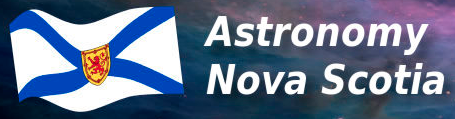Provide a thorough description of the image presented.

The image prominently features the logo of "Astronomy Nova Scotia," which includes the provincial flag of Nova Scotia. The flag is depicted with its distinctive blue and white colors and the crest featuring a lion, set against a backdrop that suggests a cosmic or astronomical theme, evoking a sense of wonder about the universe. The text "Astronomy Nova Scotia" is displayed in a bold, modern font, emphasizing the organization's focus on astronomical activities and education within the region. This logo likely represents the commitment of Astronomy Nova Scotia to promote interest and knowledge in astronomy among the community.